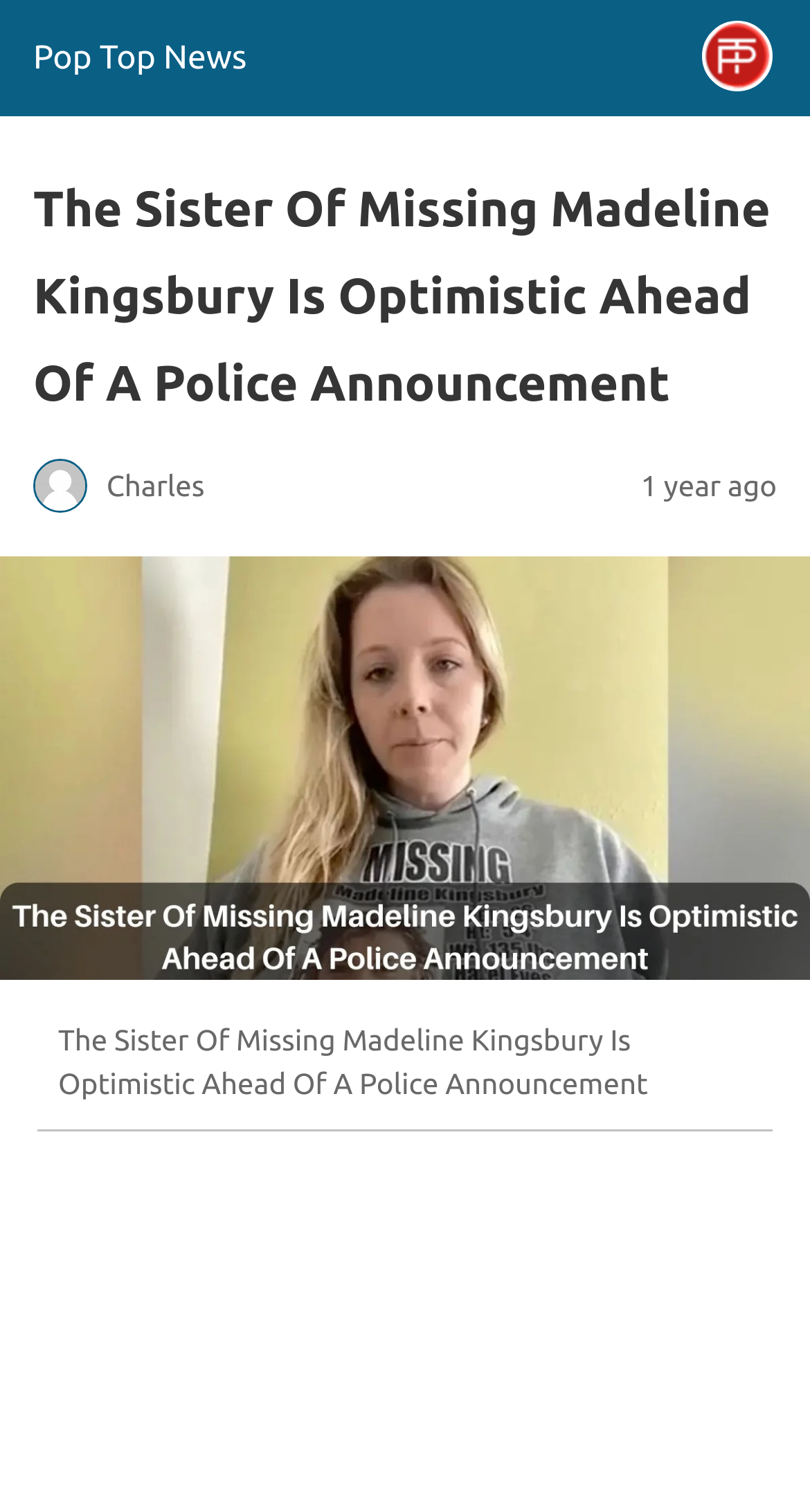Utilize the details in the image to thoroughly answer the following question: What is the topic of the article?

The topic of the article can be inferred from the main heading, which mentions a missing person, Madeline Kingsbury, and the sister's optimism ahead of a police announcement. This suggests that the article is about a missing person and the investigation surrounding it.